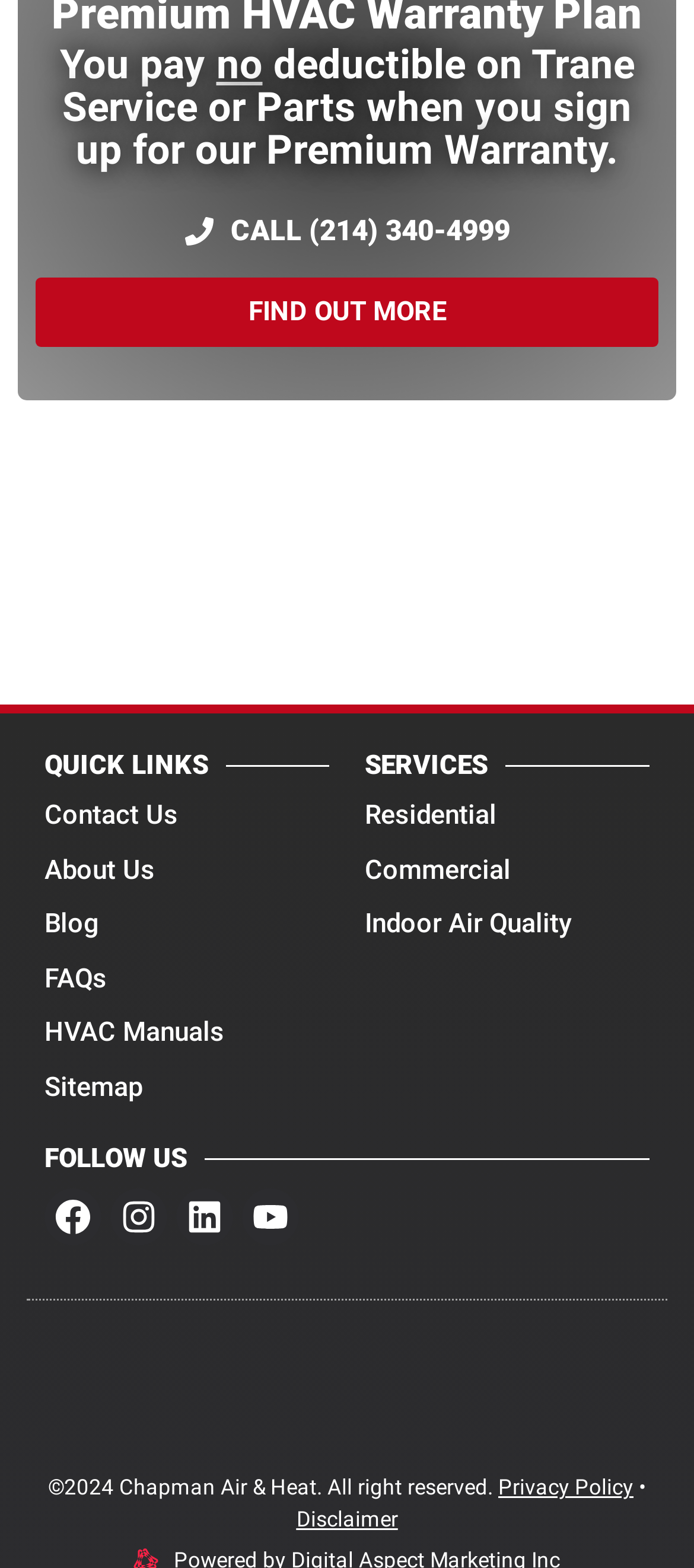Determine the bounding box coordinates of the area to click in order to meet this instruction: "Follow on Facebook".

[0.064, 0.758, 0.146, 0.794]